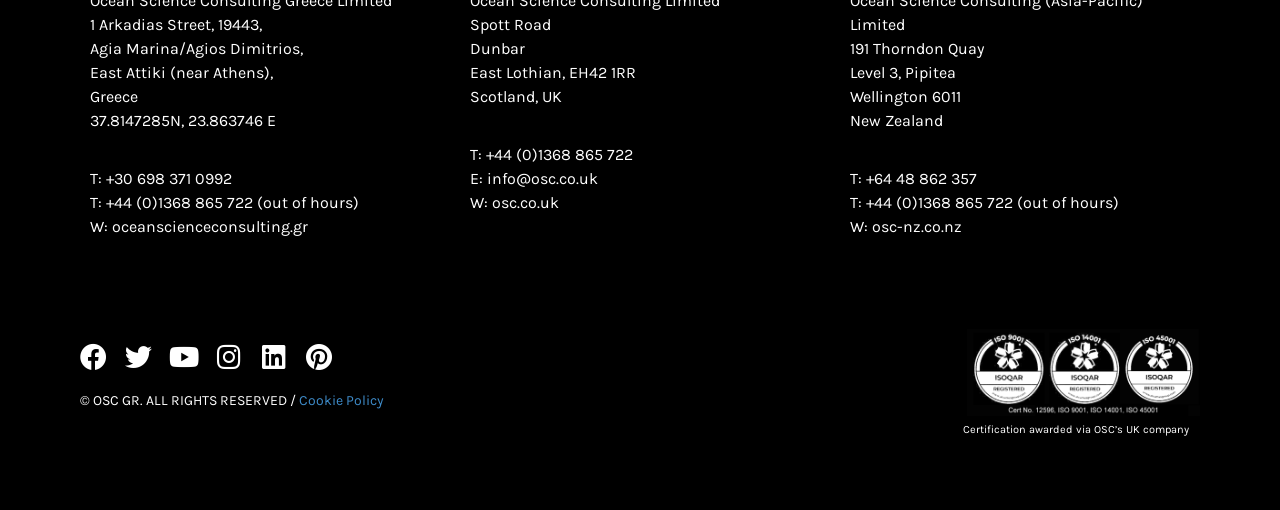How many social media links are there?
Using the visual information, respond with a single word or phrase.

6